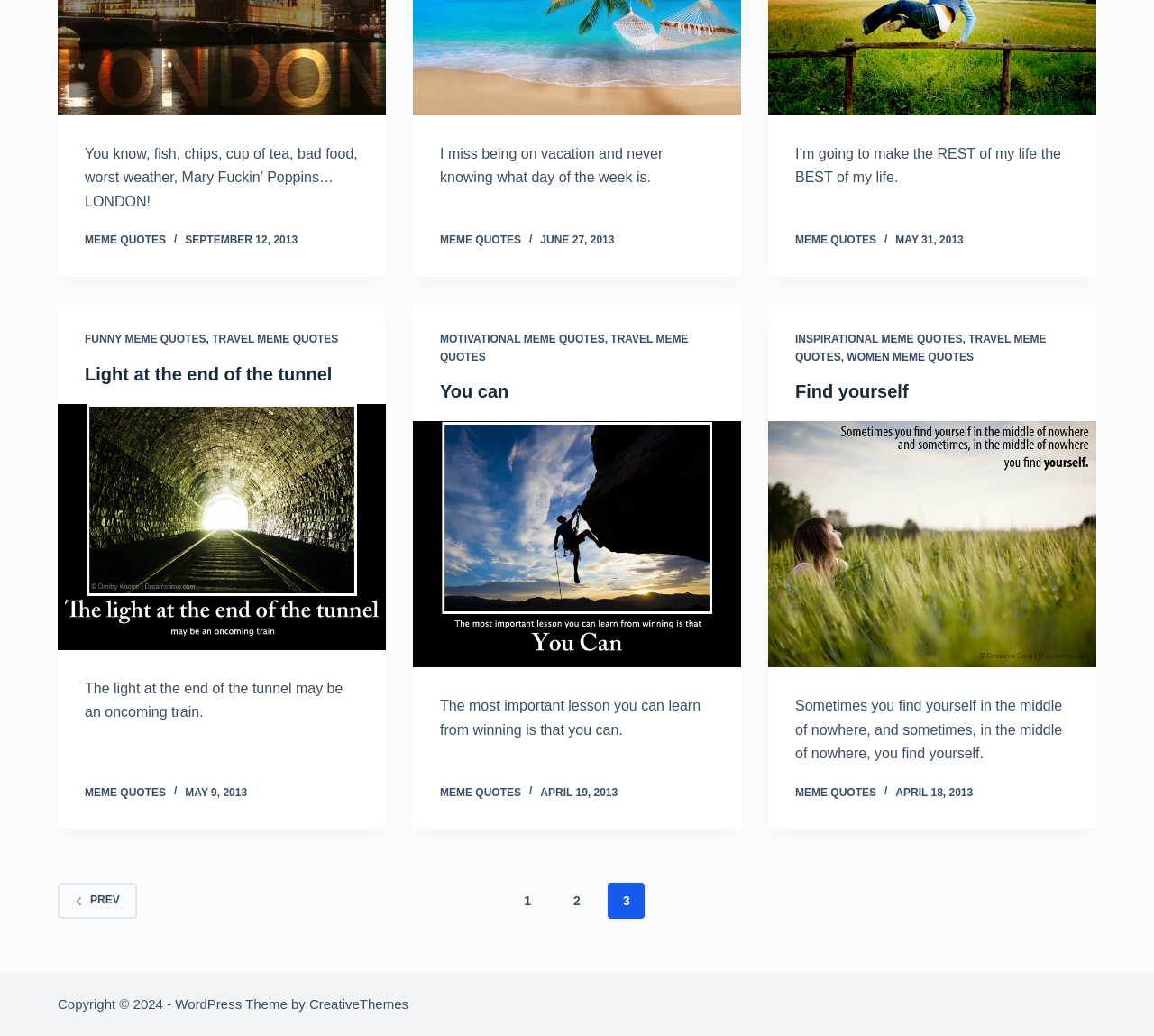From the element description: "Meme Quotes", extract the bounding box coordinates of the UI element. The coordinates should be expressed as four float numbers between 0 and 1, in the order [left, top, right, bottom].

[0.073, 0.758, 0.144, 0.771]